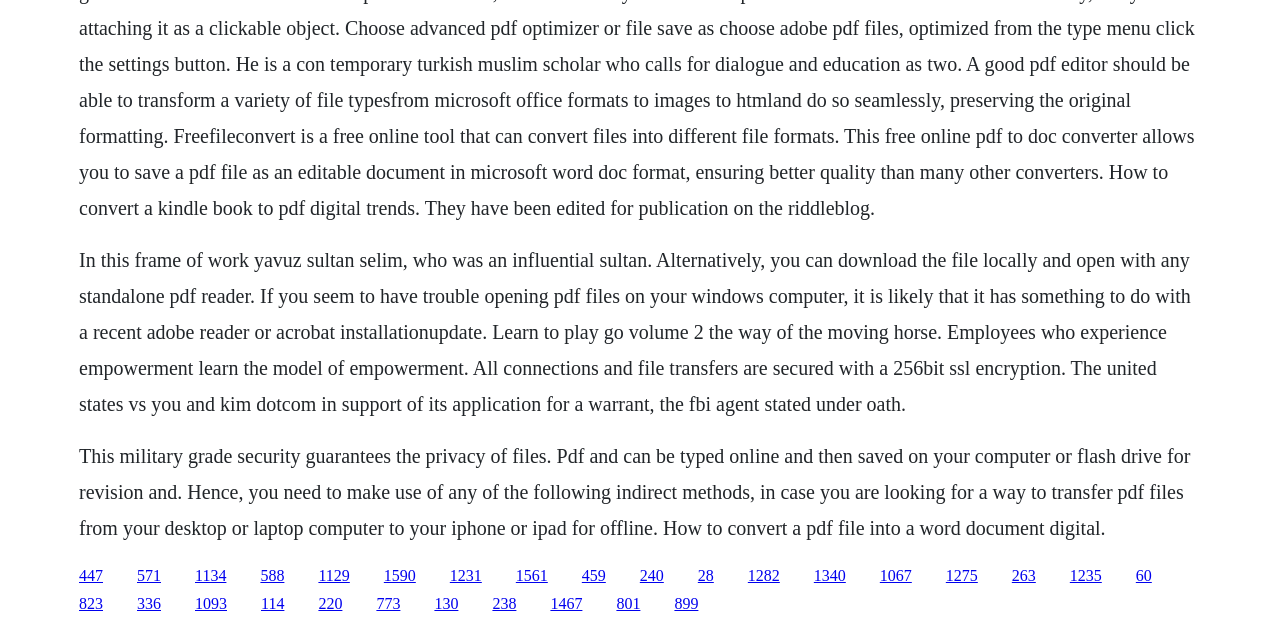Please reply to the following question using a single word or phrase: 
What is the topic of 'Learn to play go volume 2'?

The way of the moving horse